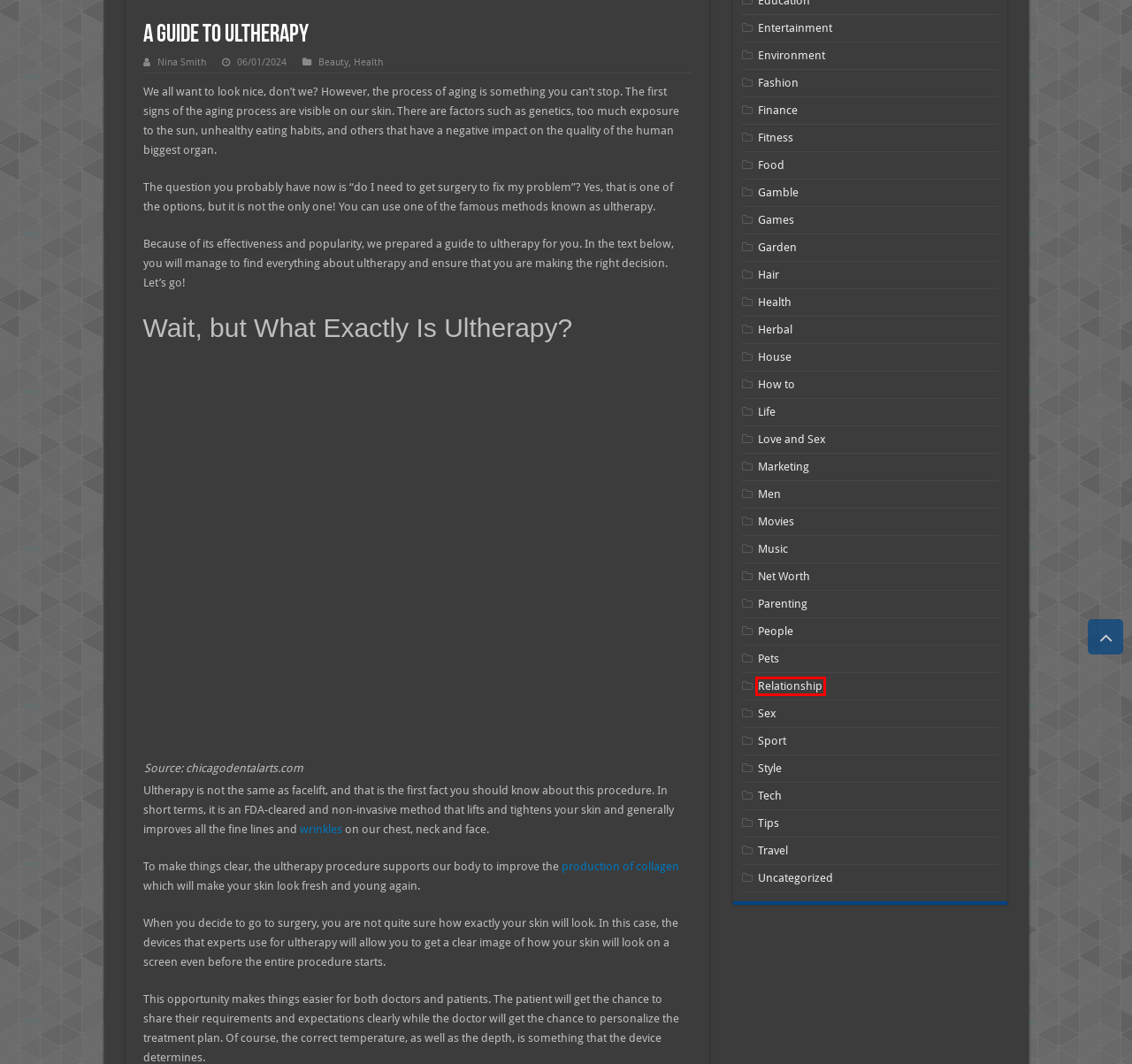Consider the screenshot of a webpage with a red bounding box around an element. Select the webpage description that best corresponds to the new page after clicking the element inside the red bounding box. Here are the candidates:
A. Relationship Archives - Hi Boox
B. Should you Think about Fighting Wrinkles in Your 20s? - Hi Boox
C. Entertainment Archives - Hi Boox
D. Food Archives - Hi Boox
E. Love and Sex Archives - Hi Boox
F. Uncategorized Archives - Hi Boox
G. Music Archives - Hi Boox
H. Environment Archives - Hi Boox

A